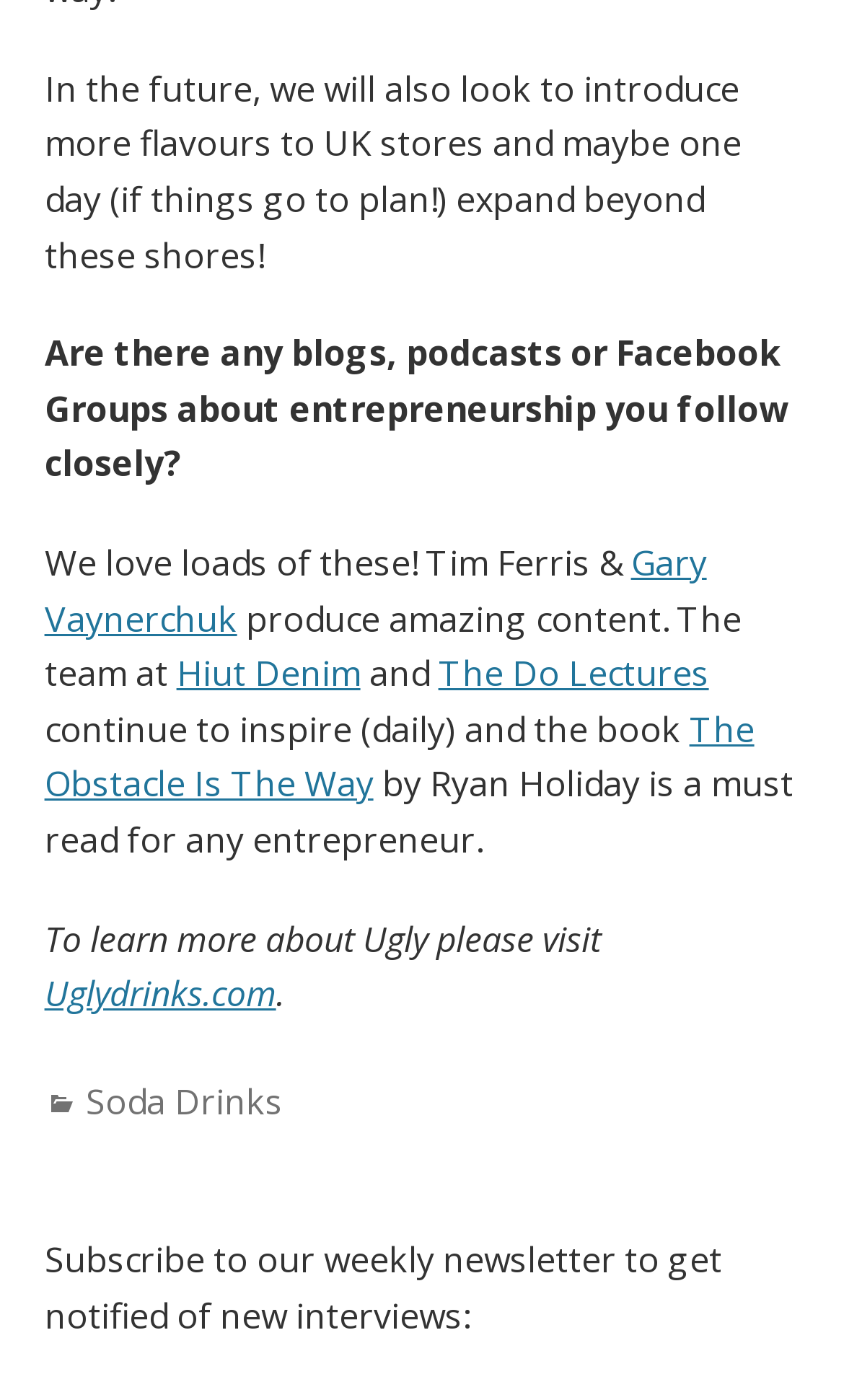Please give a concise answer to this question using a single word or phrase: 
What is the name of the website?

Ugly Drinks